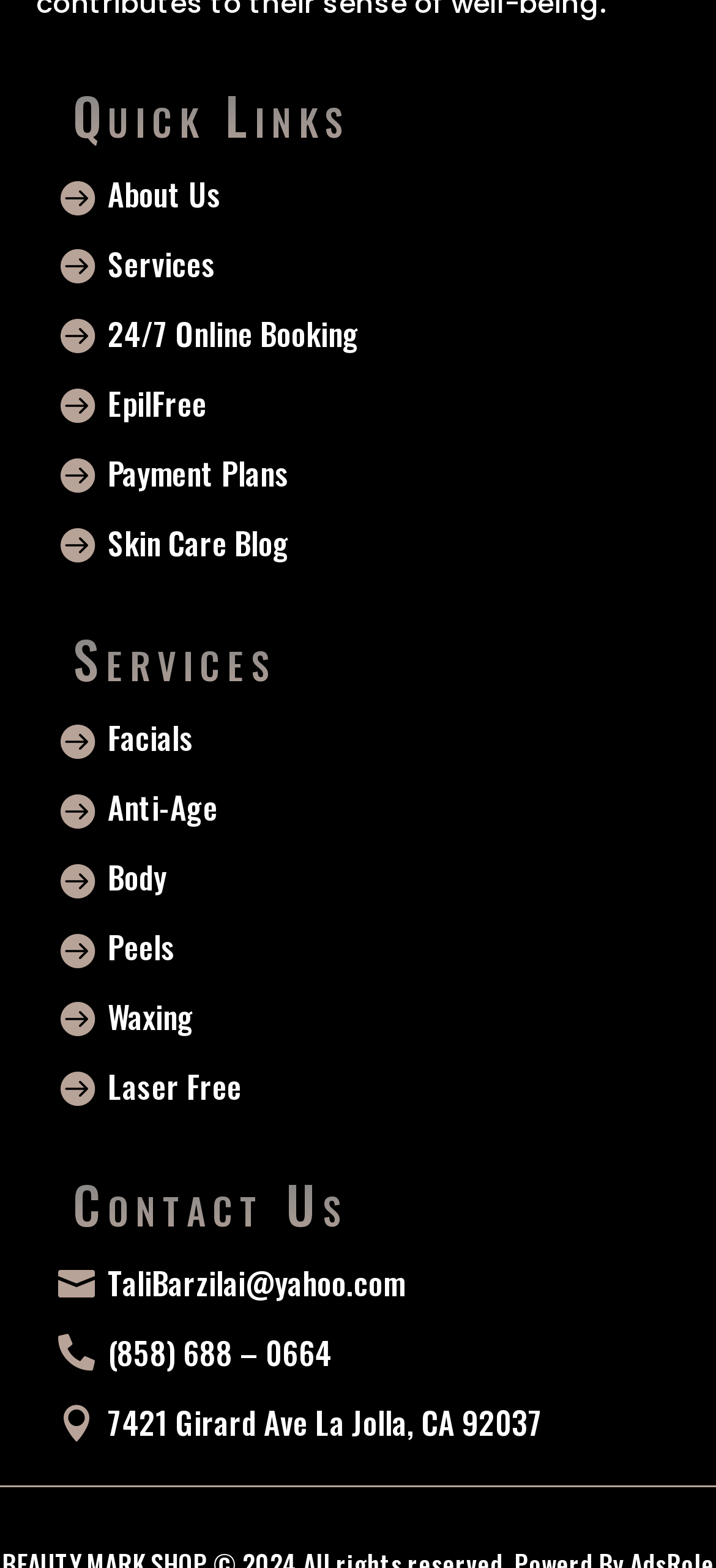What is the name of the online booking service?
Using the details from the image, give an elaborate explanation to answer the question.

I found the answer by looking at the links under the 'Quick Links' heading, where I saw a link with the text '24/7 Online Booking'.